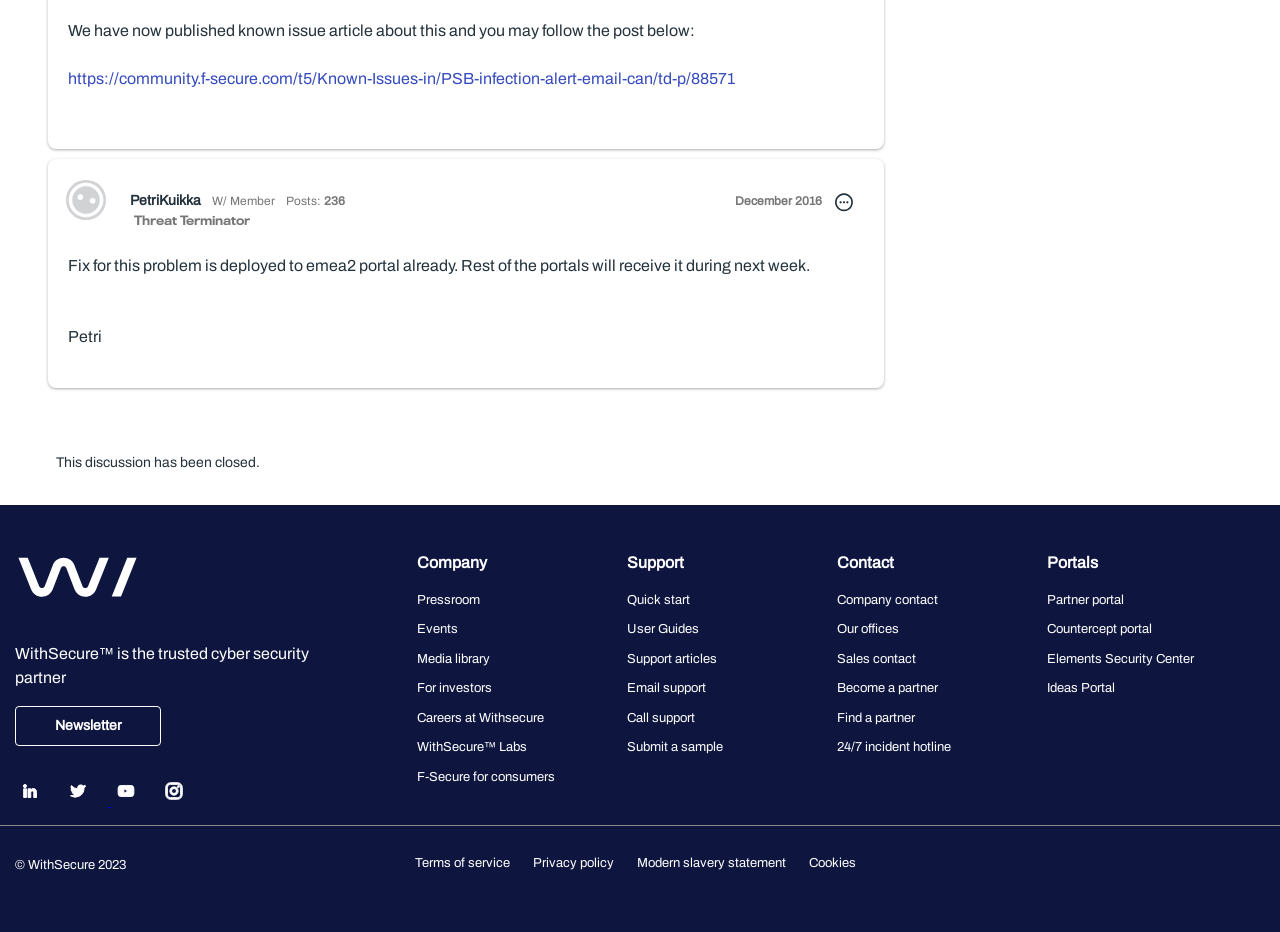Find the bounding box coordinates of the clickable region needed to perform the following instruction: "Click on the 'Blog' link". The coordinates should be provided as four float numbers between 0 and 1, i.e., [left, top, right, bottom].

None